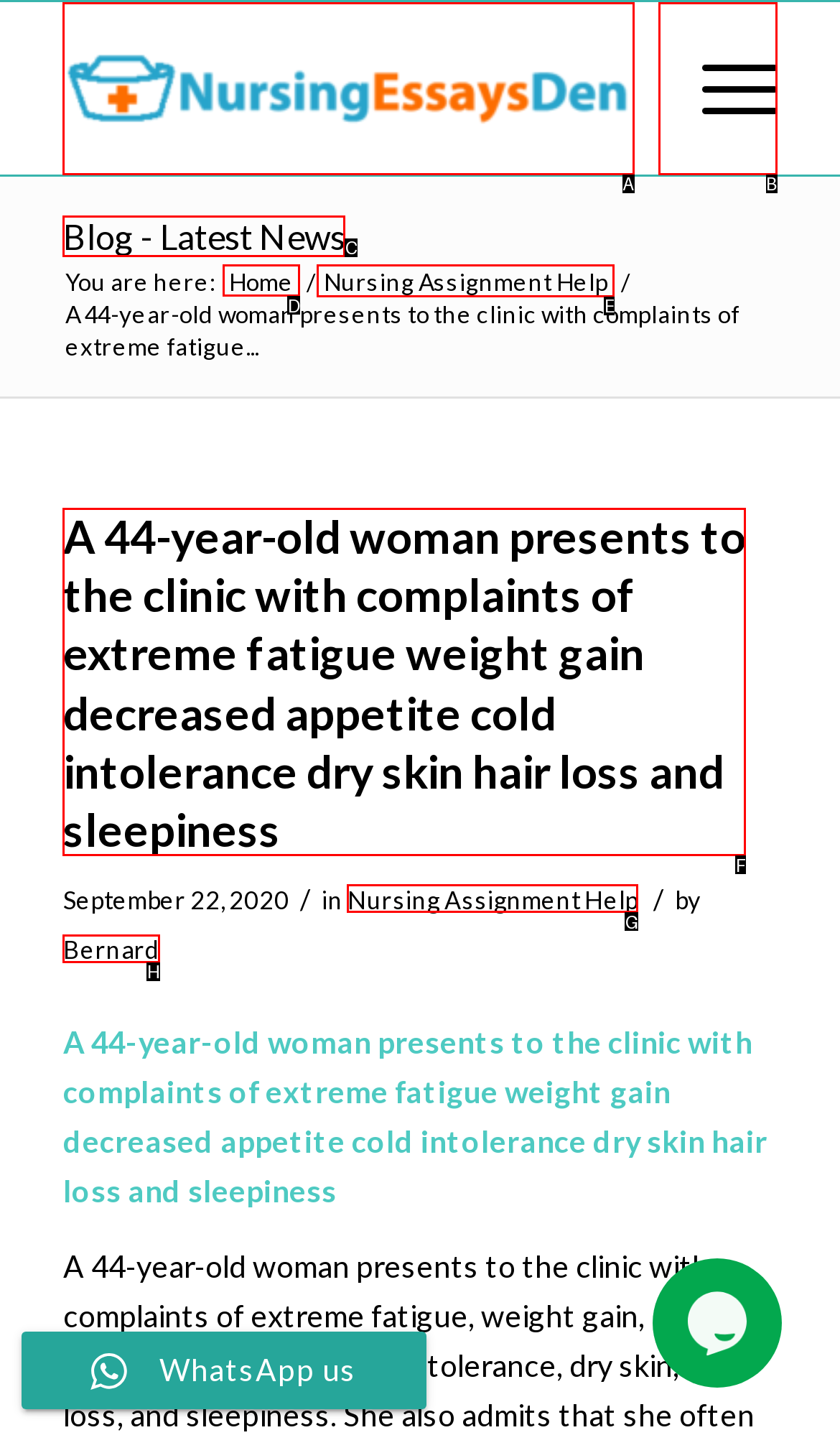Show which HTML element I need to click to perform this task: Visit the 'Home' page Answer with the letter of the correct choice.

D